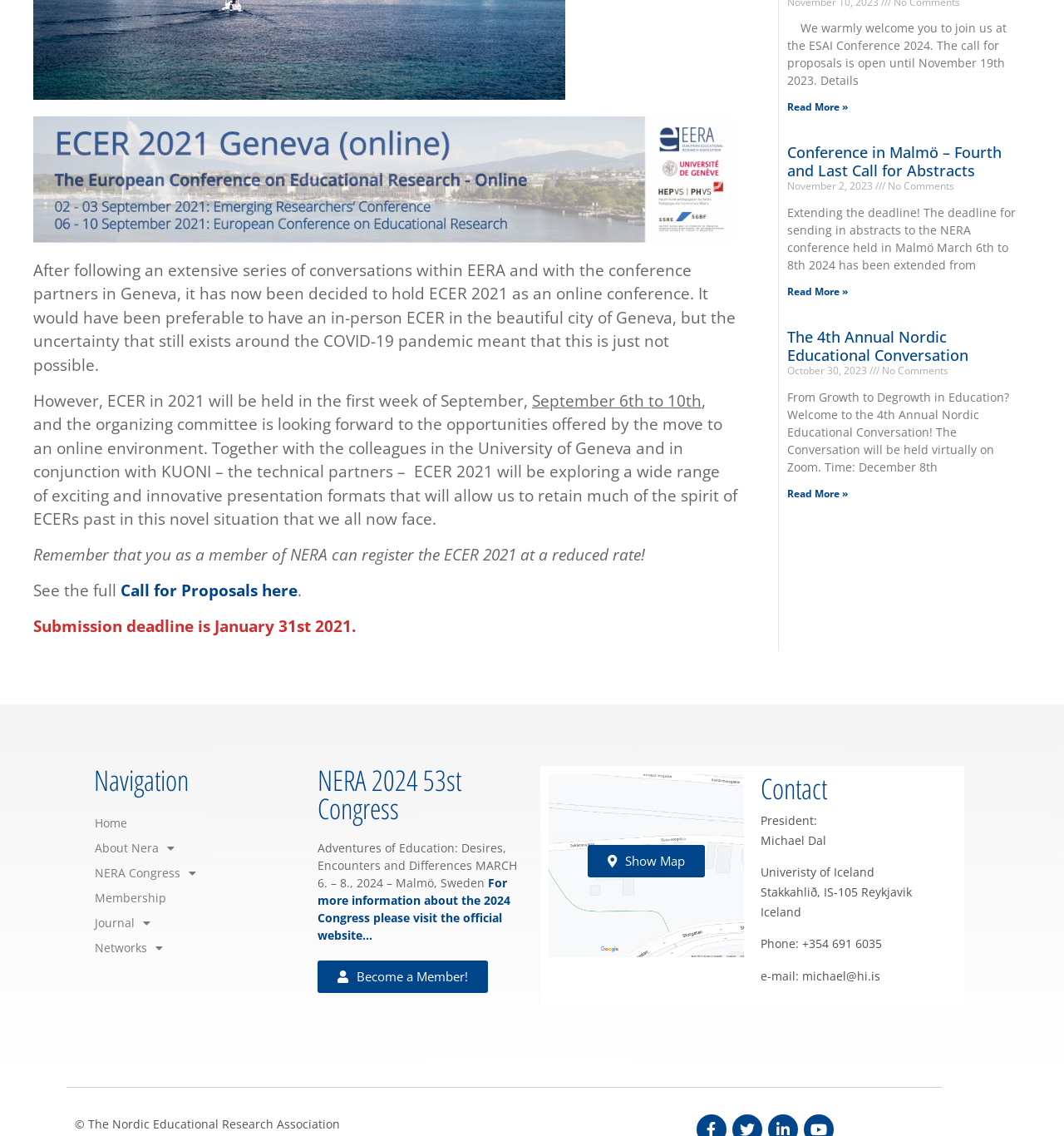Extract the bounding box coordinates for the UI element described by the text: "Amrita Garg". The coordinates should be in the form of [left, top, right, bottom] with values between 0 and 1.

None